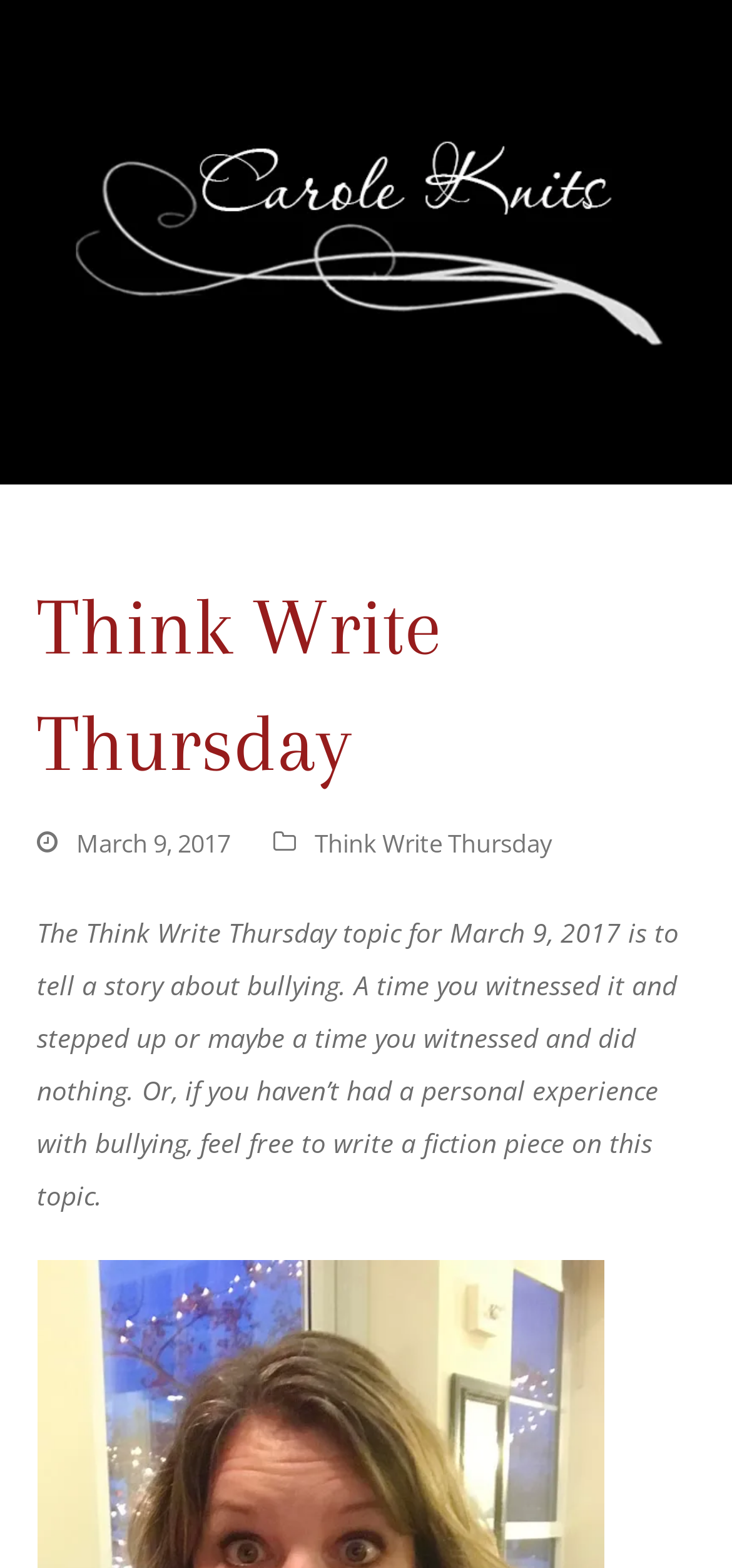What type of element is the 'Think Write Thursday' text?
From the screenshot, supply a one-word or short-phrase answer.

Heading